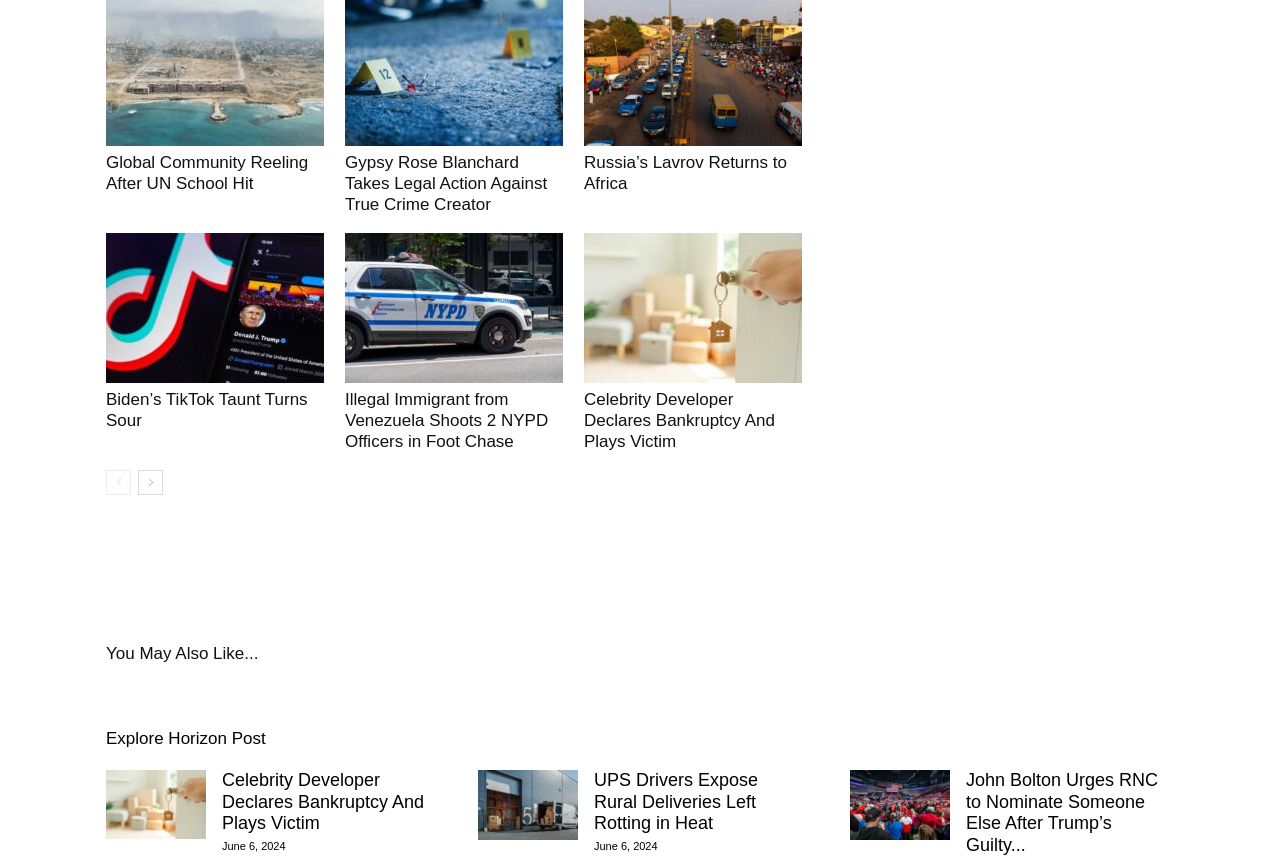Please specify the bounding box coordinates for the clickable region that will help you carry out the instruction: "Go to next page".

[0.108, 0.546, 0.127, 0.576]